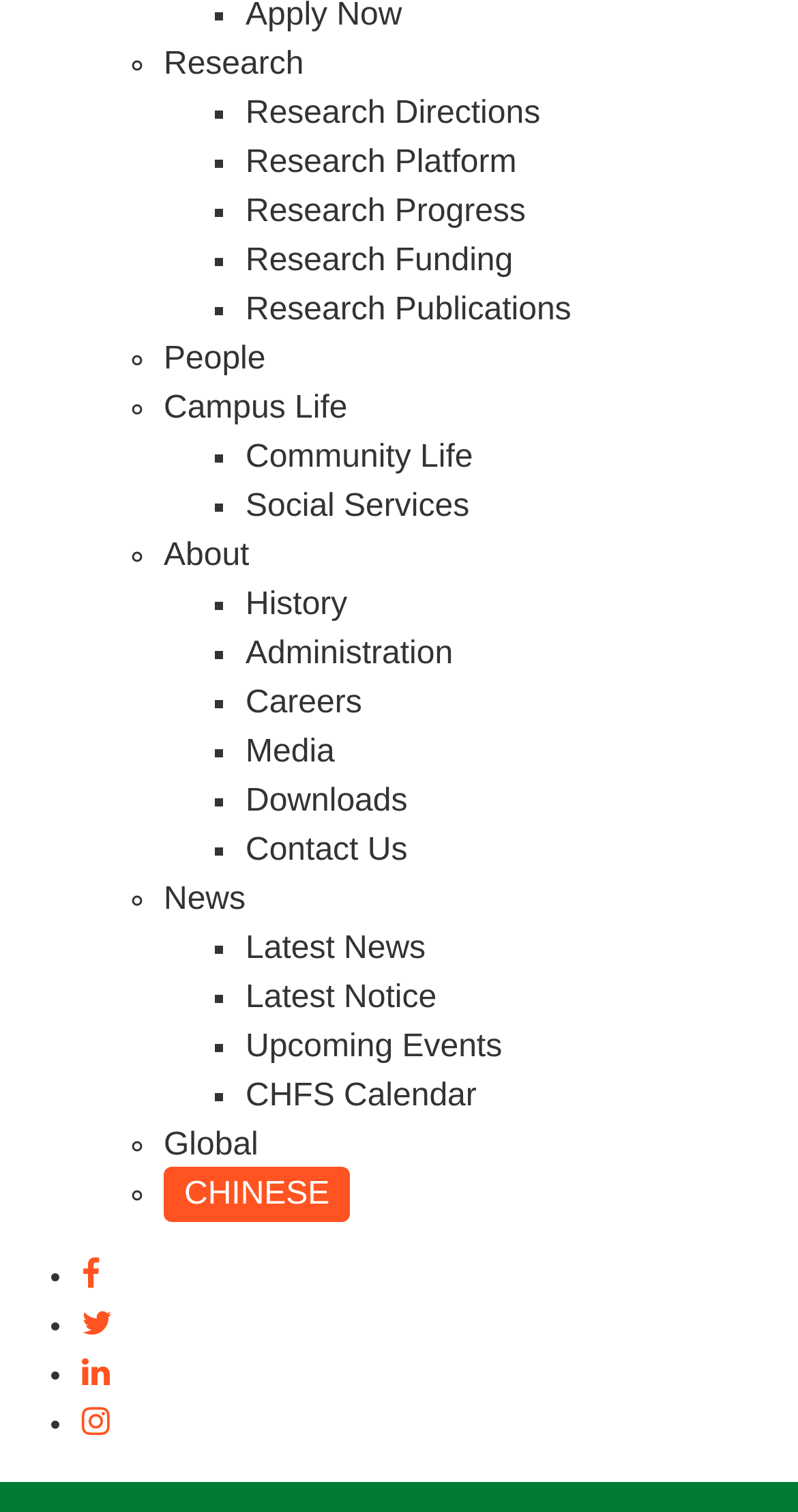How many research categories are there?
Based on the visual, give a brief answer using one word or a short phrase.

7